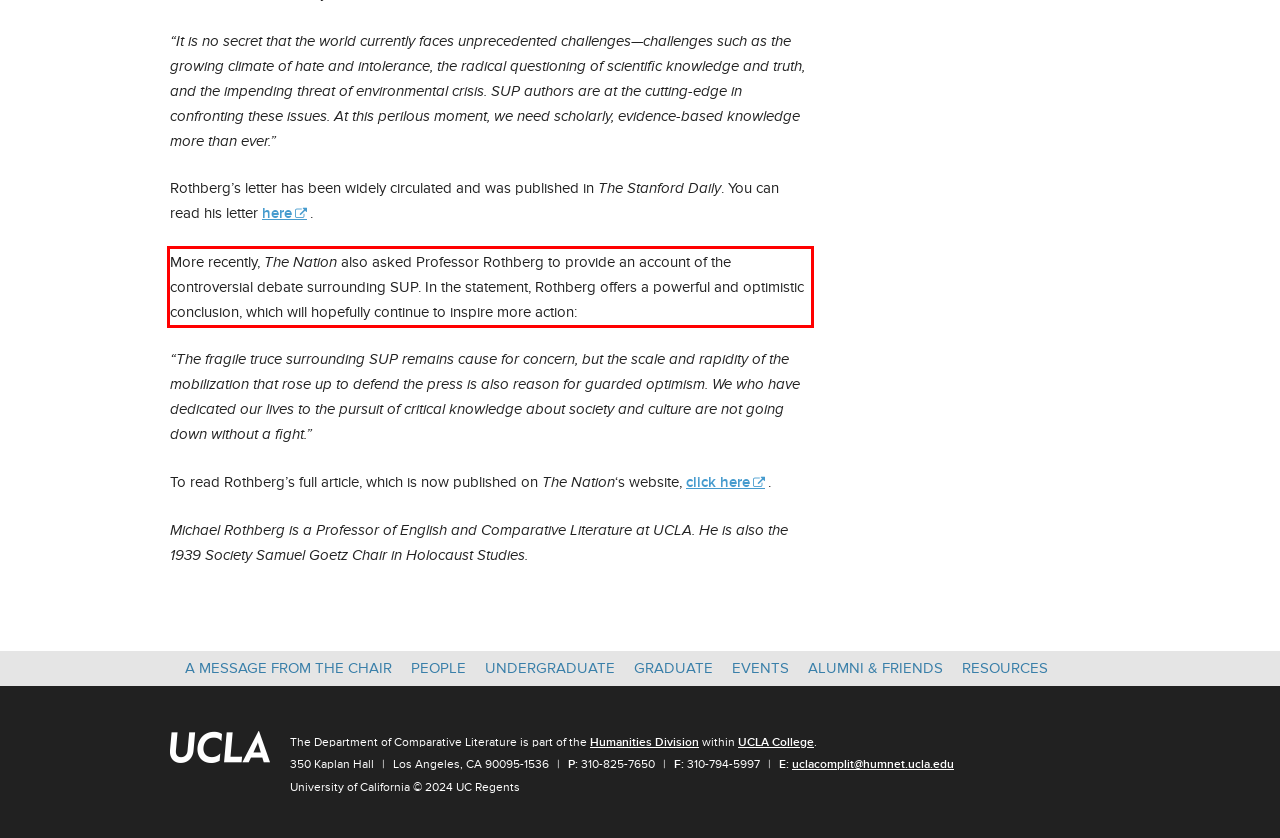You are provided with a screenshot of a webpage that includes a UI element enclosed in a red rectangle. Extract the text content inside this red rectangle.

More recently, The Nation also asked Professor Rothberg to provide an account of the controversial debate surrounding SUP. In the statement, Rothberg offers a powerful and optimistic conclusion, which will hopefully continue to inspire more action: